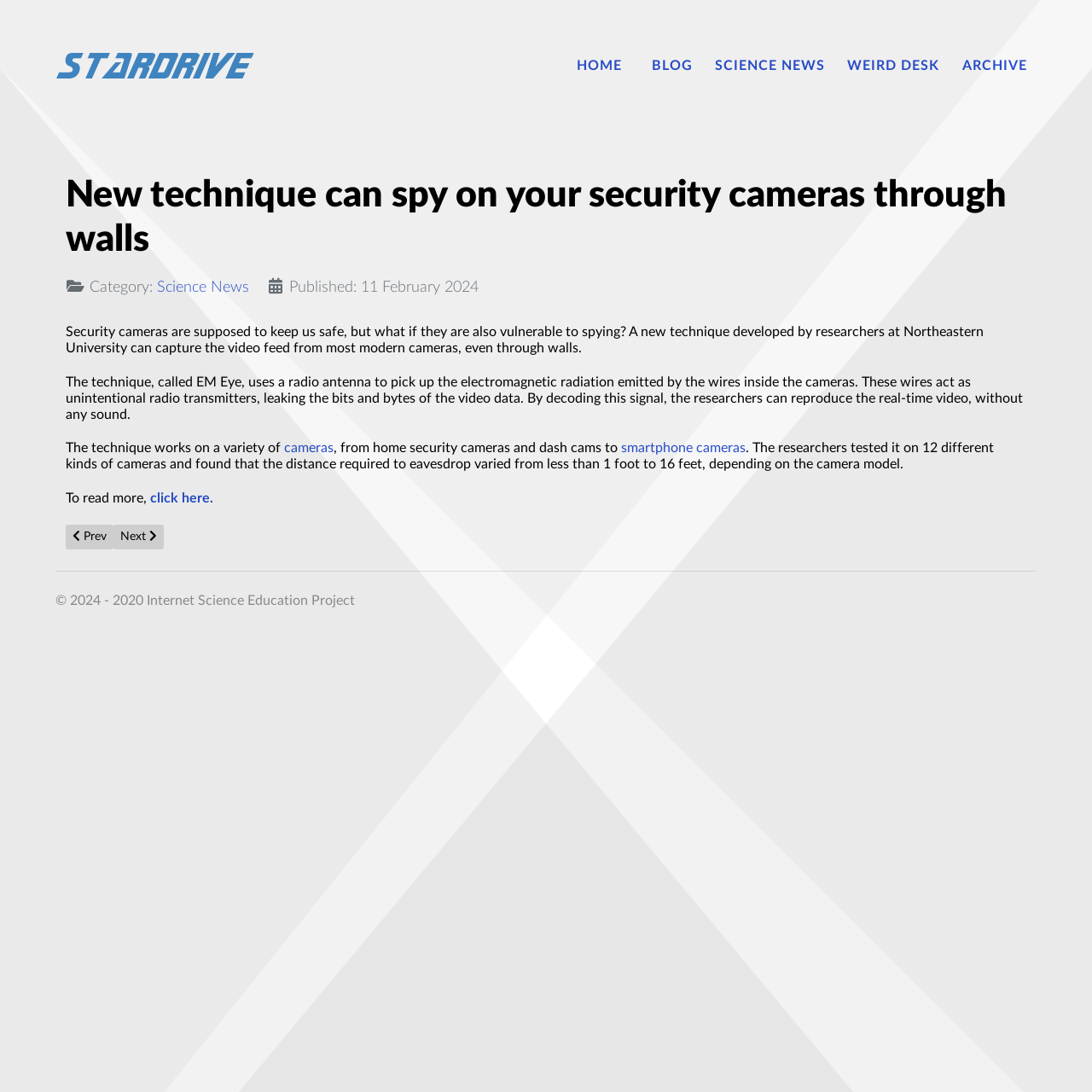Pinpoint the bounding box coordinates of the element you need to click to execute the following instruction: "Click on the link to read more about the EM Eye technique". The bounding box should be represented by four float numbers between 0 and 1, in the format [left, top, right, bottom].

[0.134, 0.45, 0.195, 0.463]